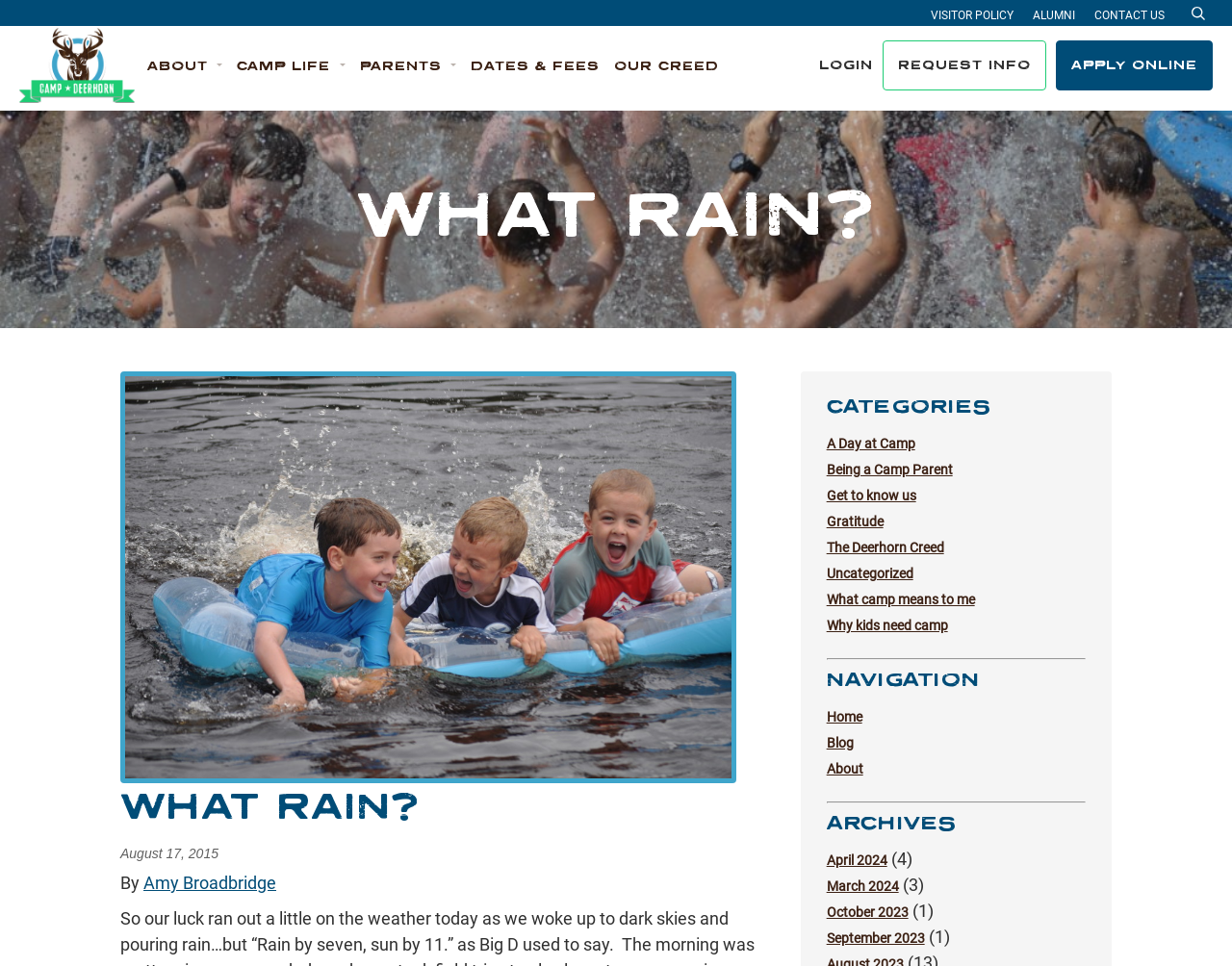Specify the bounding box coordinates for the region that must be clicked to perform the given instruction: "Click on the ABOUT button".

[0.12, 0.06, 0.181, 0.076]